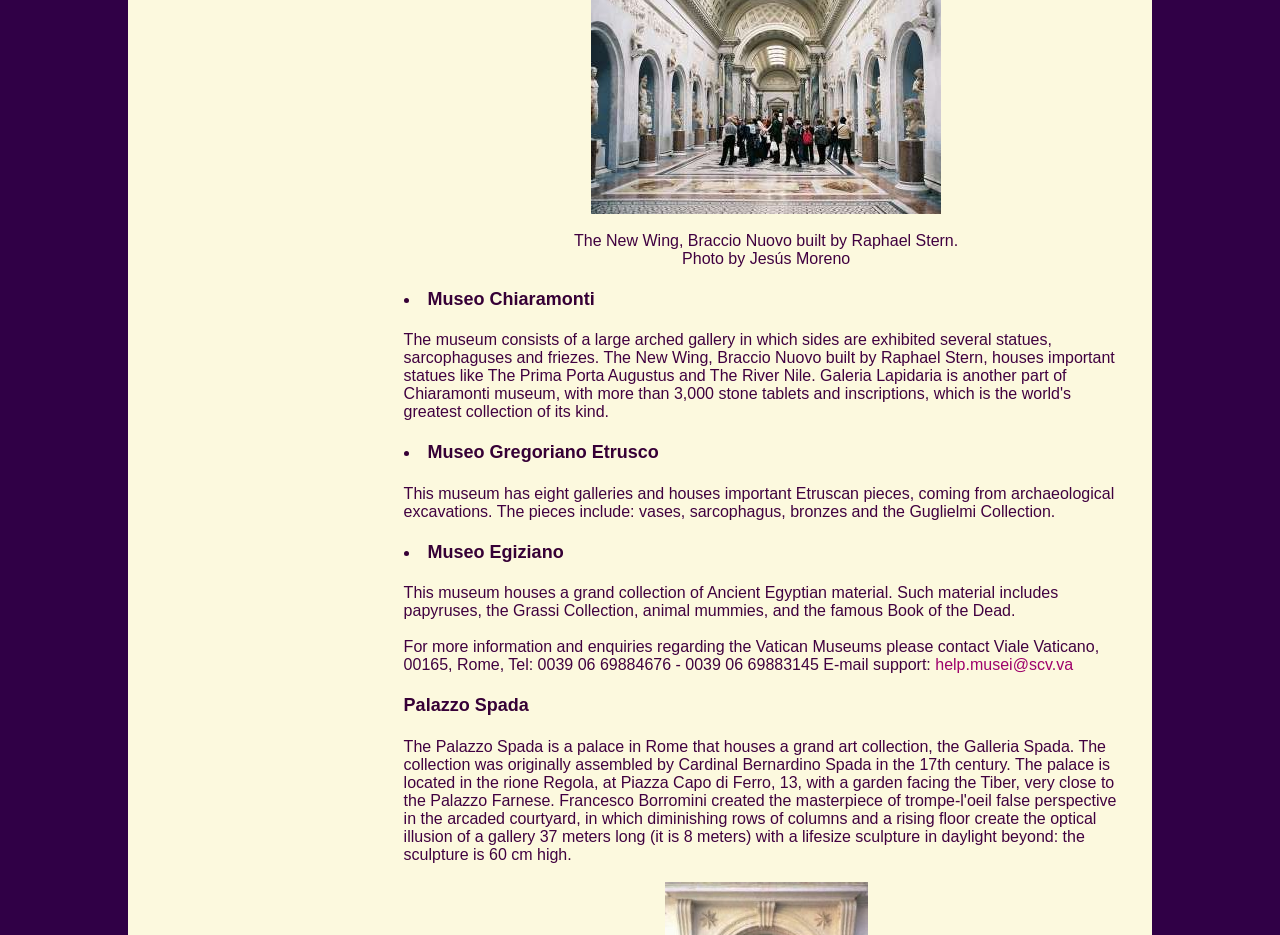Answer the question using only one word or a concise phrase: How many galleries are in the Museo Gregoriano Etrusco?

eight